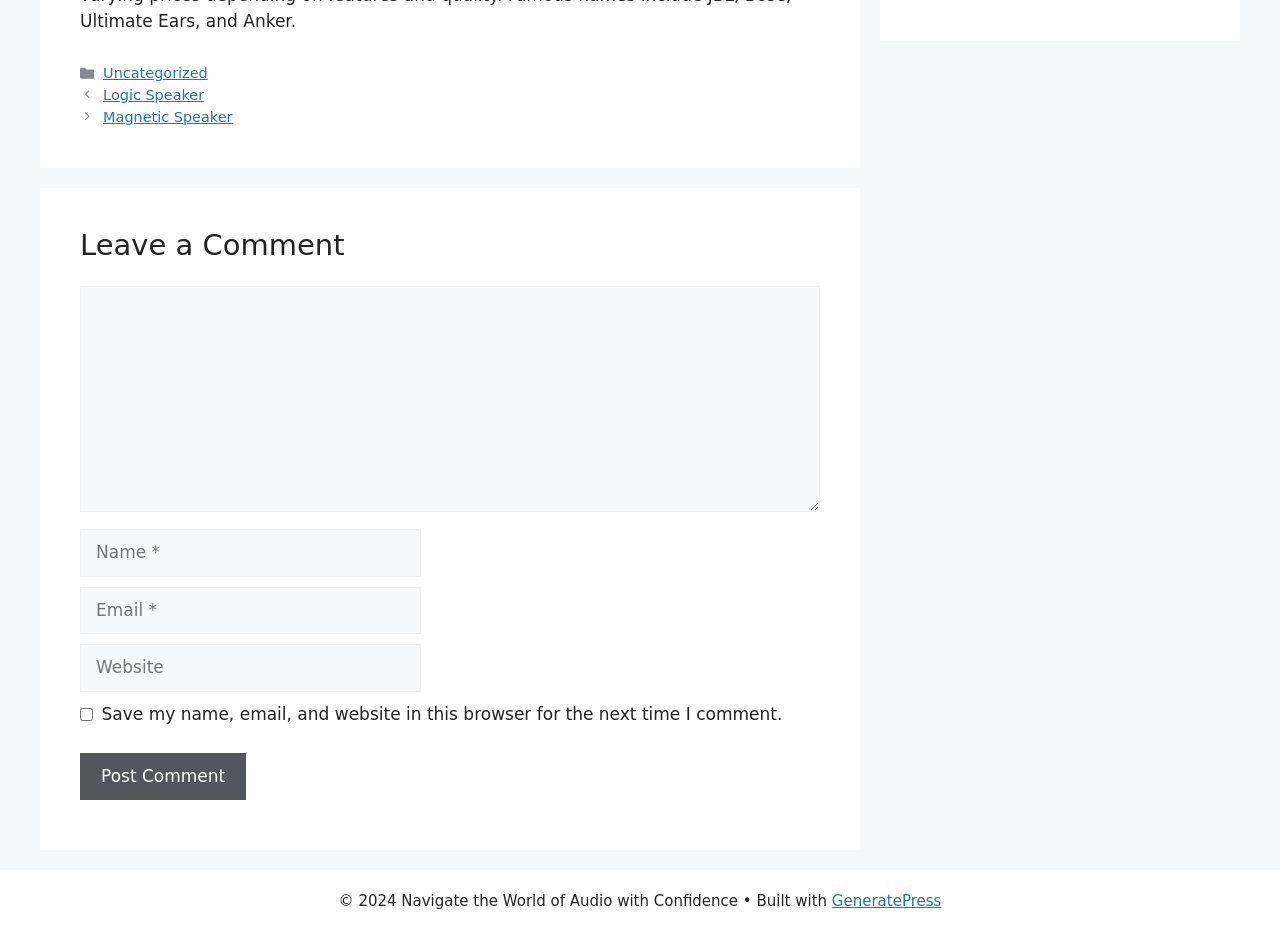Please locate the bounding box coordinates for the element that should be clicked to achieve the following instruction: "Click the 'Post Comment' button". Ensure the coordinates are given as four float numbers between 0 and 1, i.e., [left, top, right, bottom].

[0.062, 0.807, 0.192, 0.858]